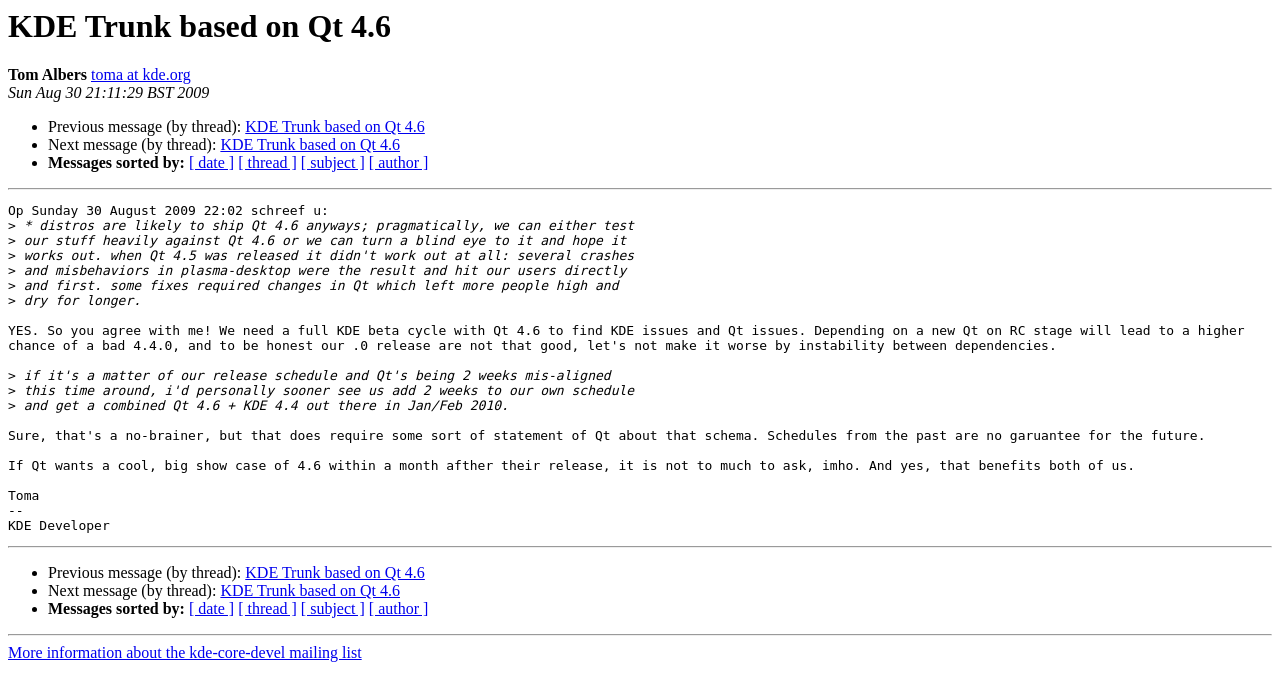Show the bounding box coordinates of the region that should be clicked to follow the instruction: "View previous message."

[0.192, 0.175, 0.332, 0.201]